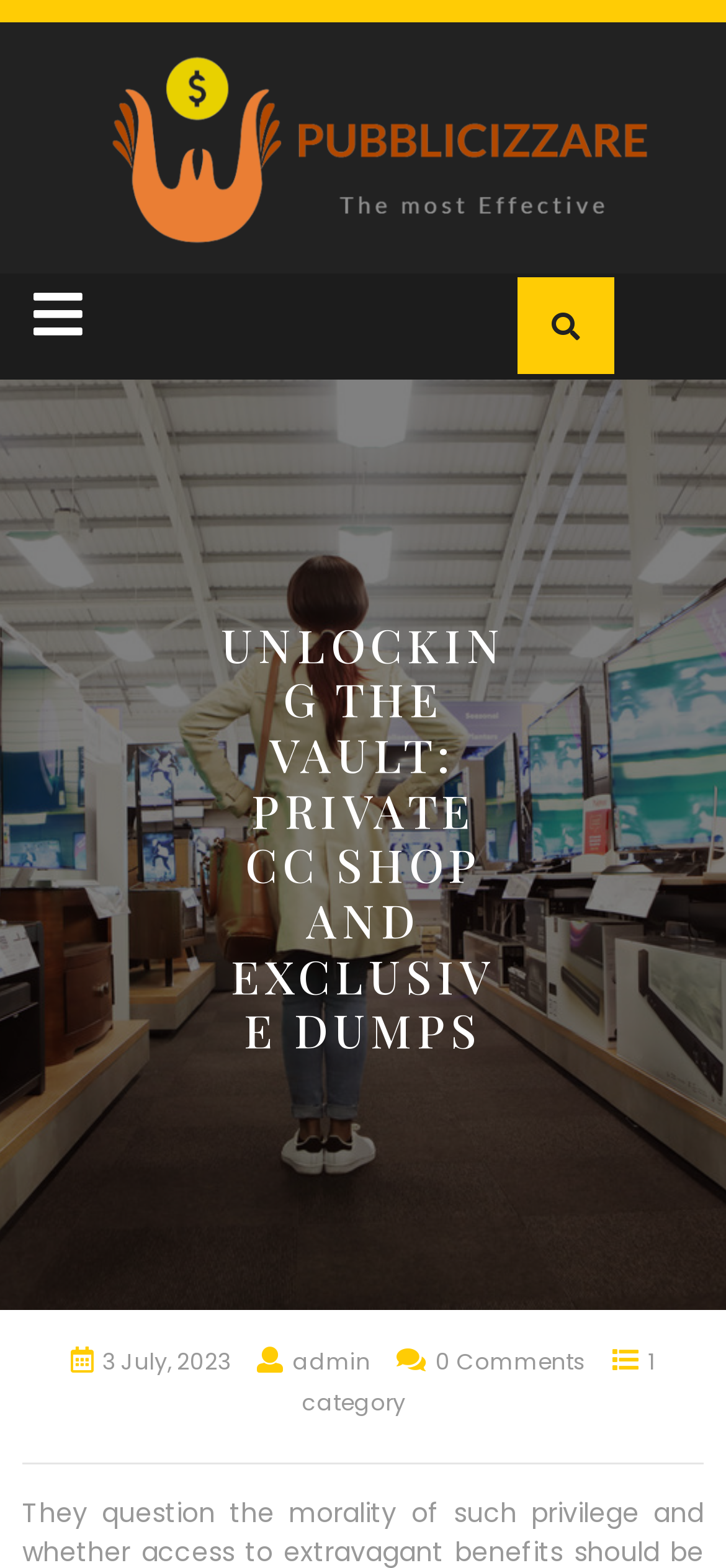What is the category count of the webpage?
Refer to the image and answer the question using a single word or phrase.

1